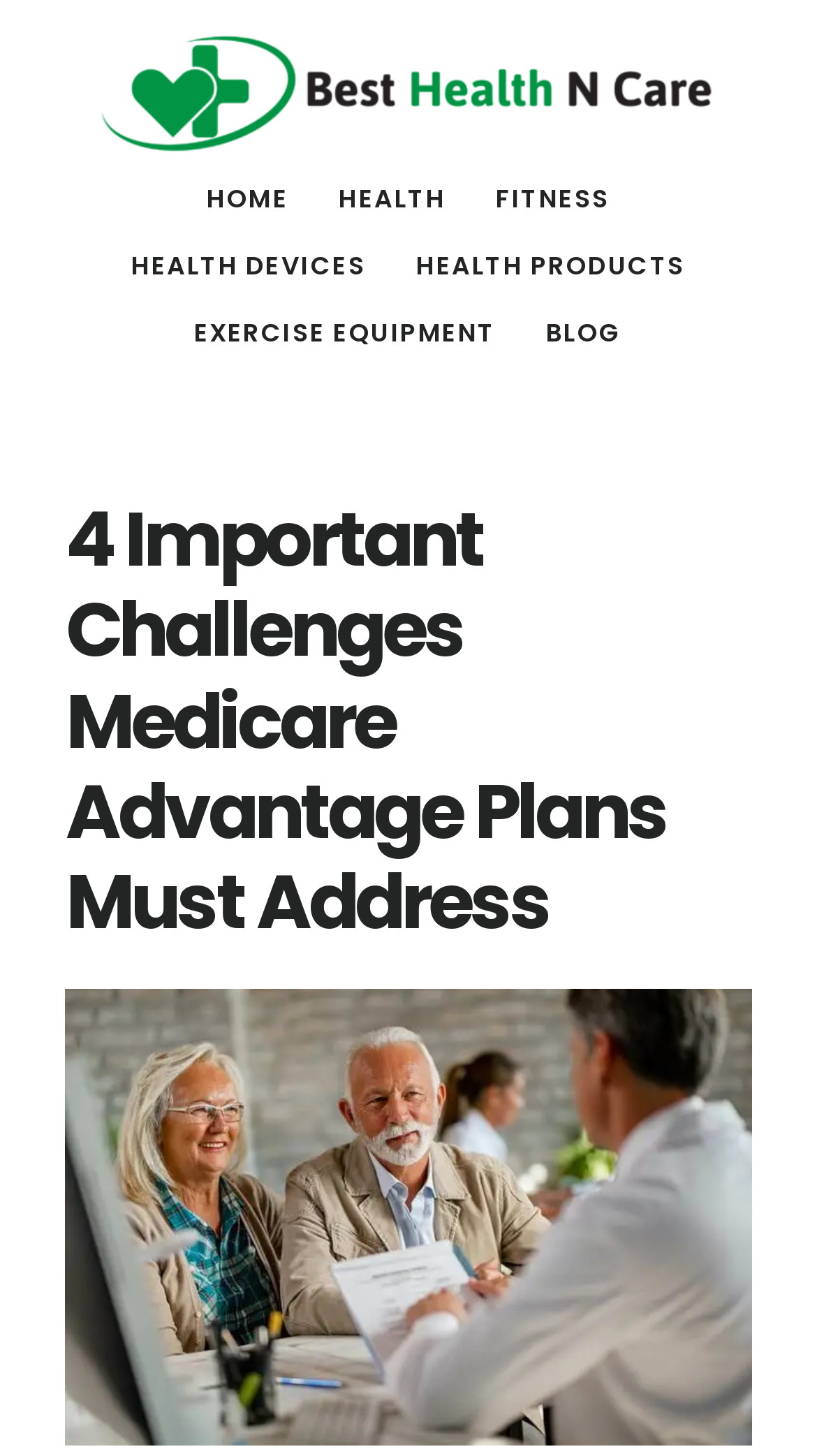Provide a short, one-word or phrase answer to the question below:
How many main navigation links are there?

8